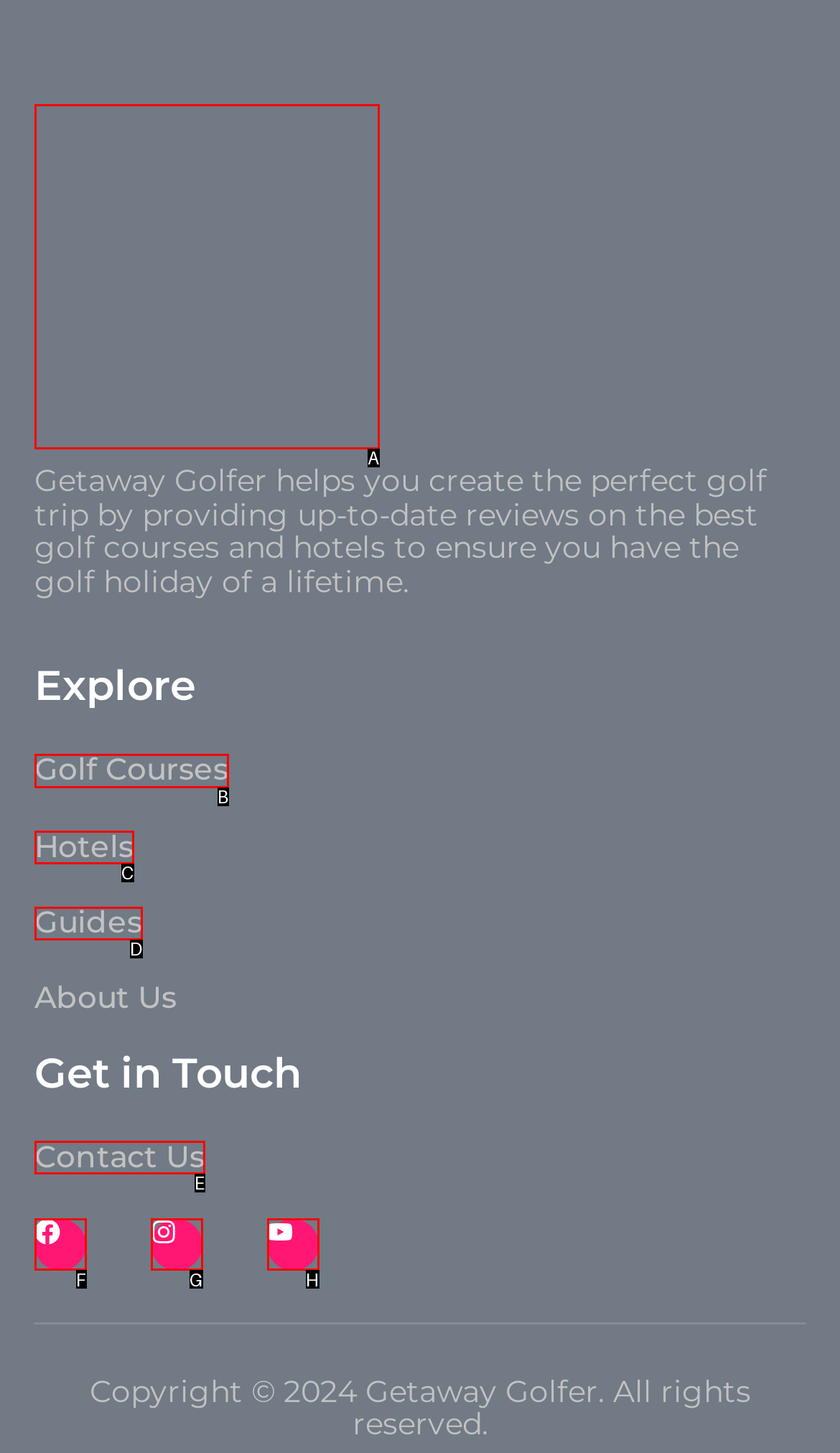Choose the HTML element that best fits the given description: alt="site logo". Answer by stating the letter of the option.

A